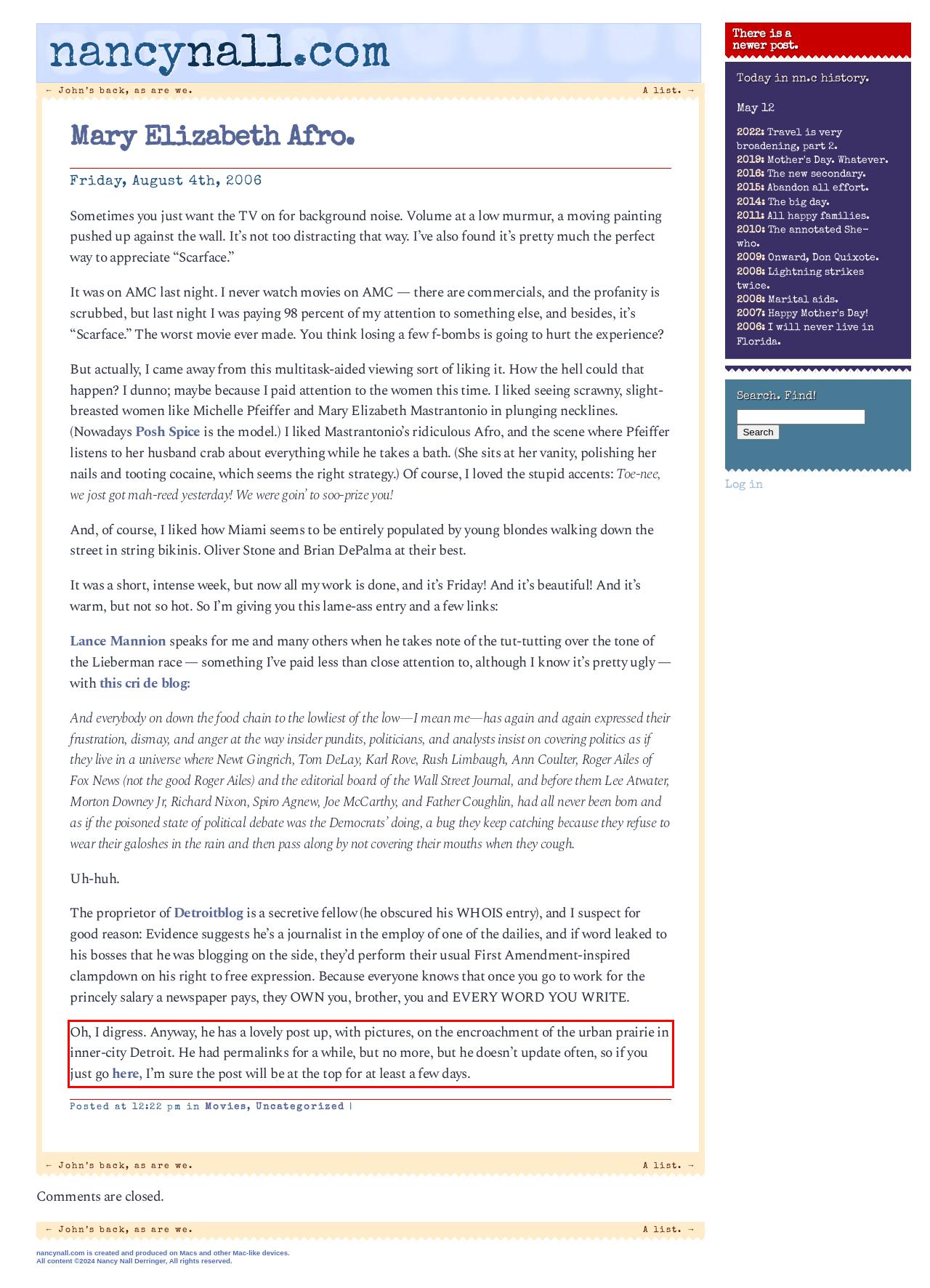Given a webpage screenshot, identify the text inside the red bounding box using OCR and extract it.

Oh, I digress. Anyway, he has a lovely post up, with pictures, on the encroachment of the urban prairie in inner-city Detroit. He had permalinks for a while, but no more, but he doesn’t update often, so if you just go here, I’m sure the post will be at the top for at least a few days.